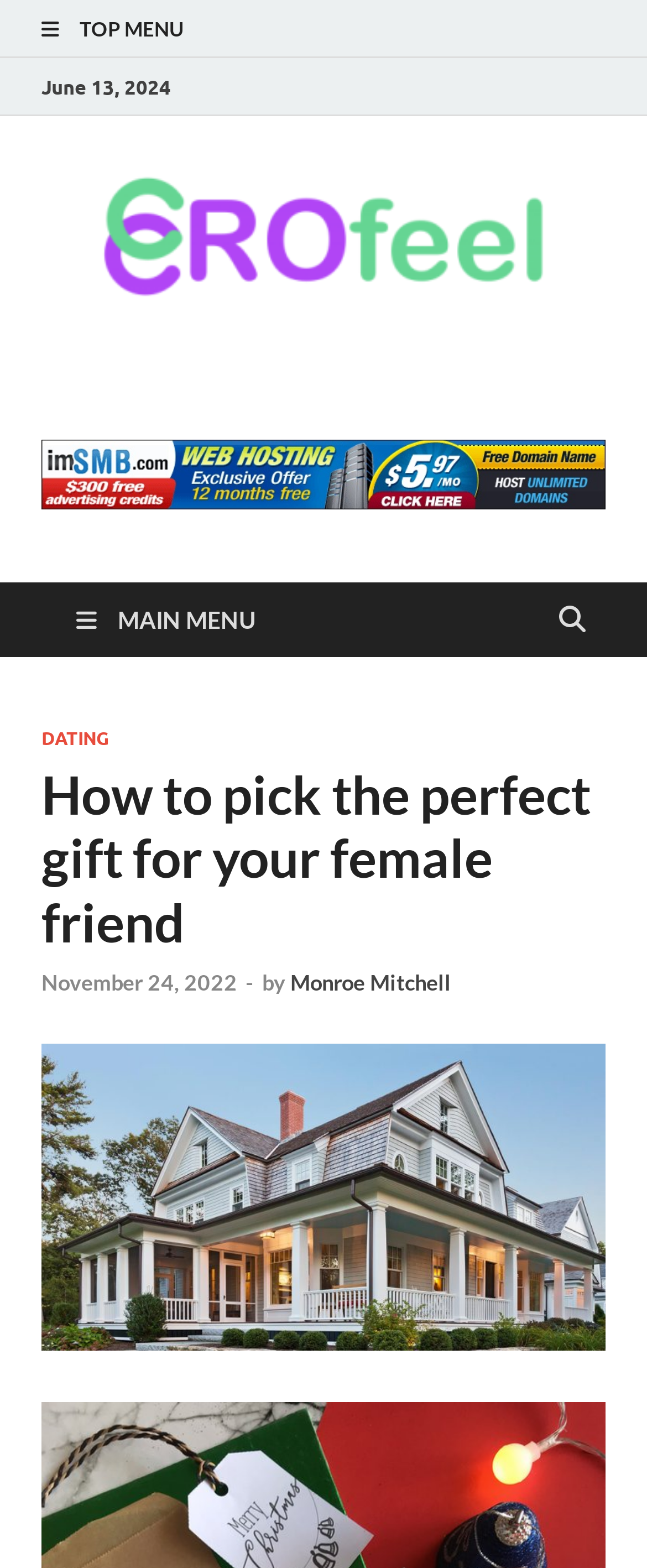Extract the main headline from the webpage and generate its text.

How to pick the perfect gift for your female friend 